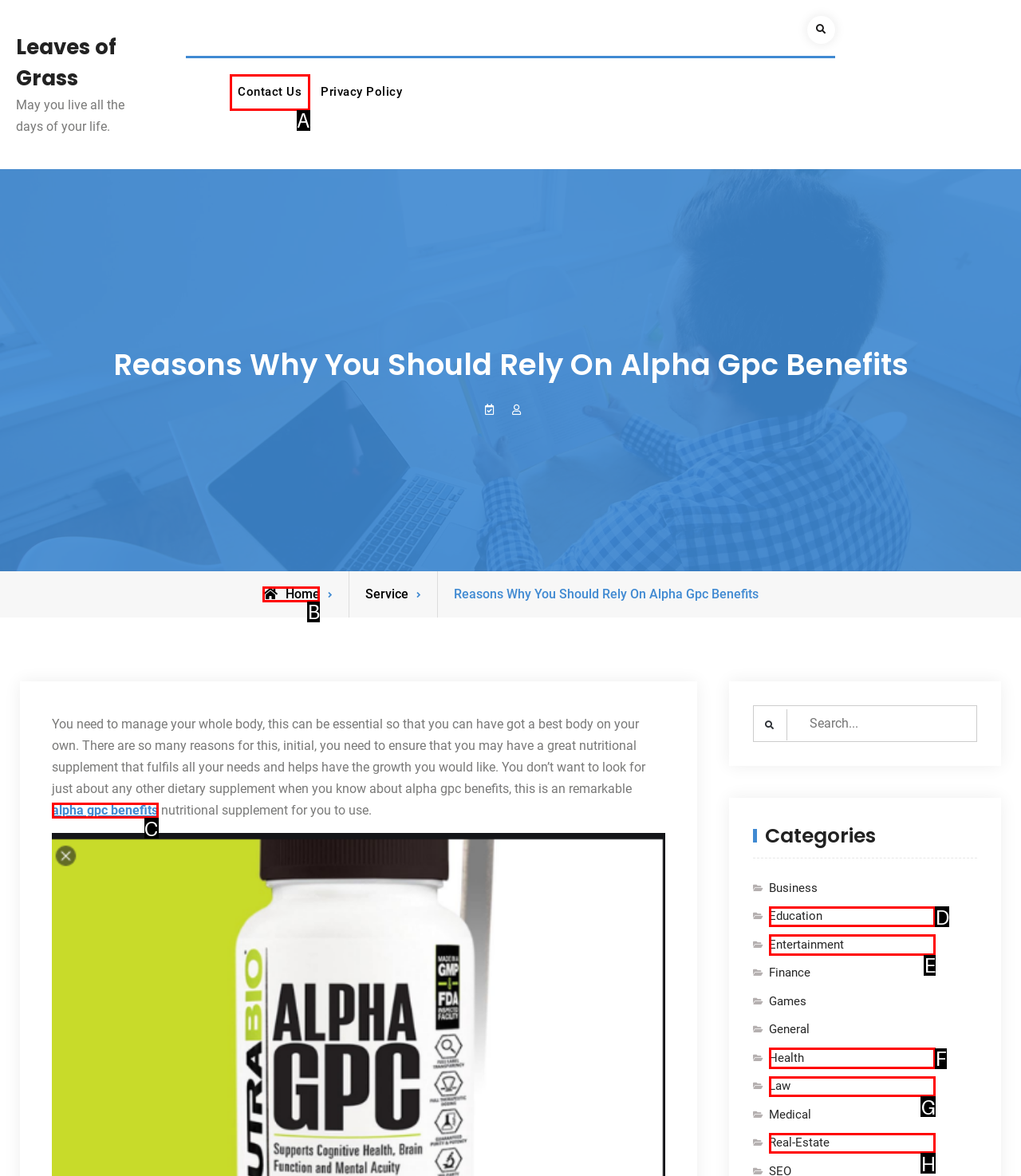Point out the option that needs to be clicked to fulfill the following instruction: Read about alpha gpc benefits
Answer with the letter of the appropriate choice from the listed options.

C